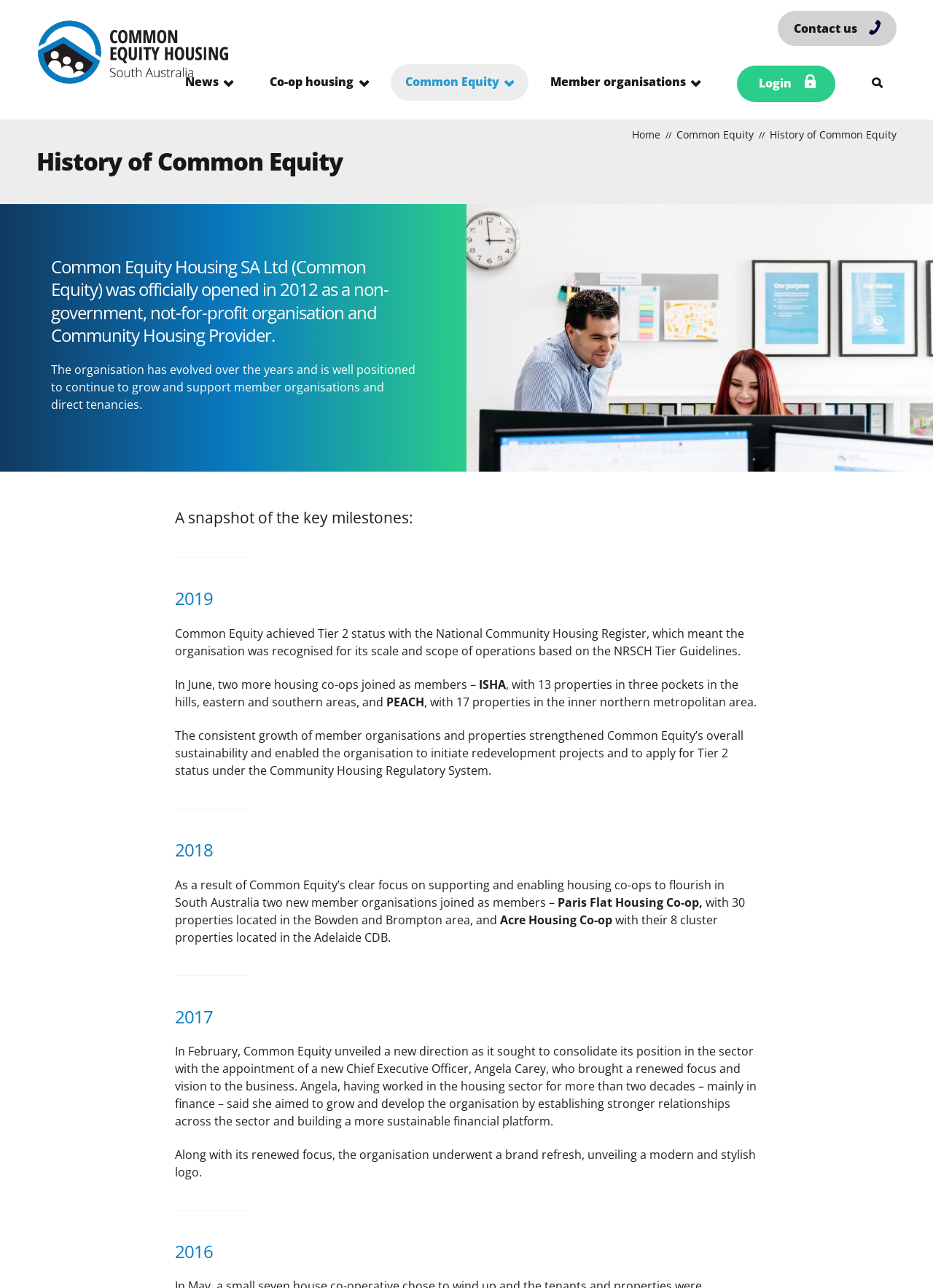Please find the bounding box for the UI element described by: "Contact us".

[0.834, 0.008, 0.961, 0.036]